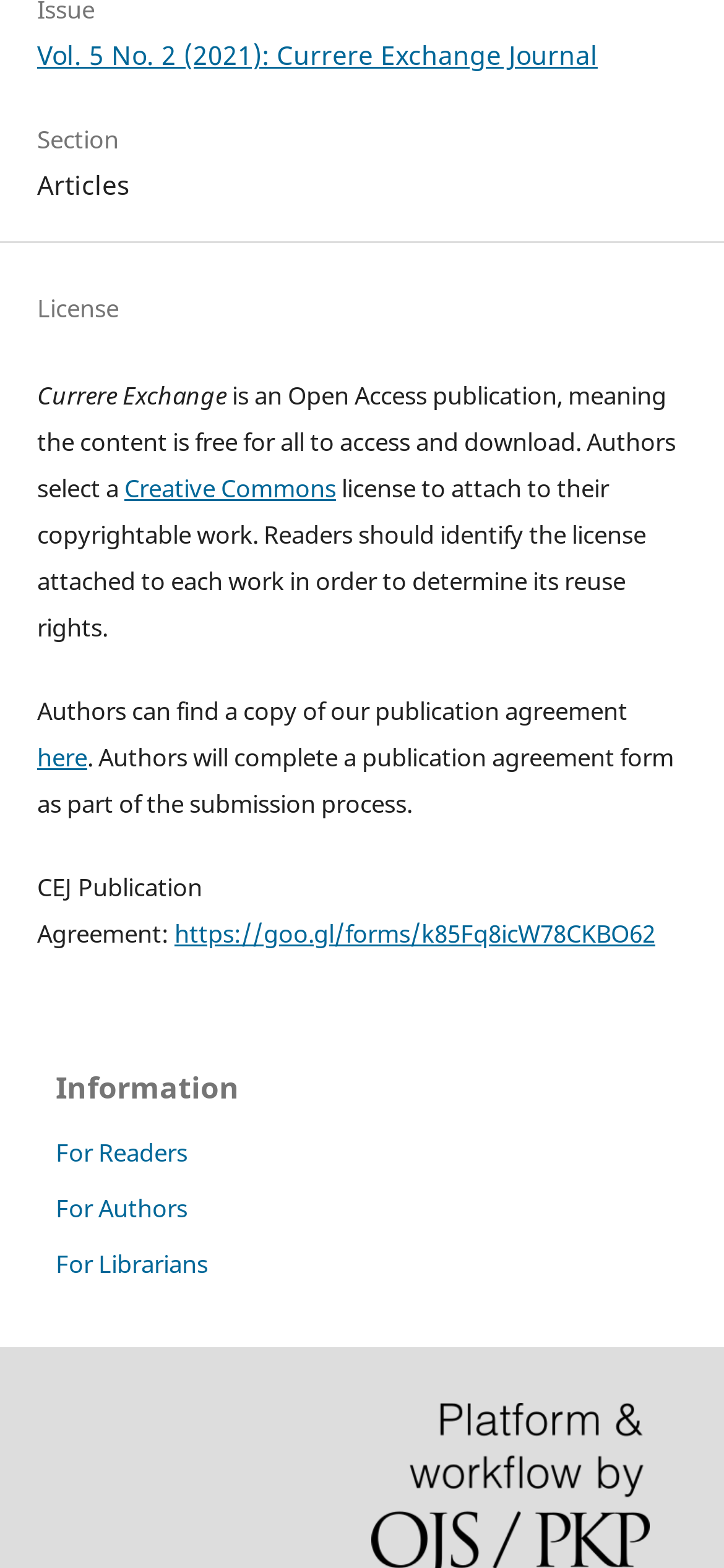Pinpoint the bounding box coordinates of the clickable element to carry out the following instruction: "Read about license."

[0.051, 0.179, 0.949, 0.214]